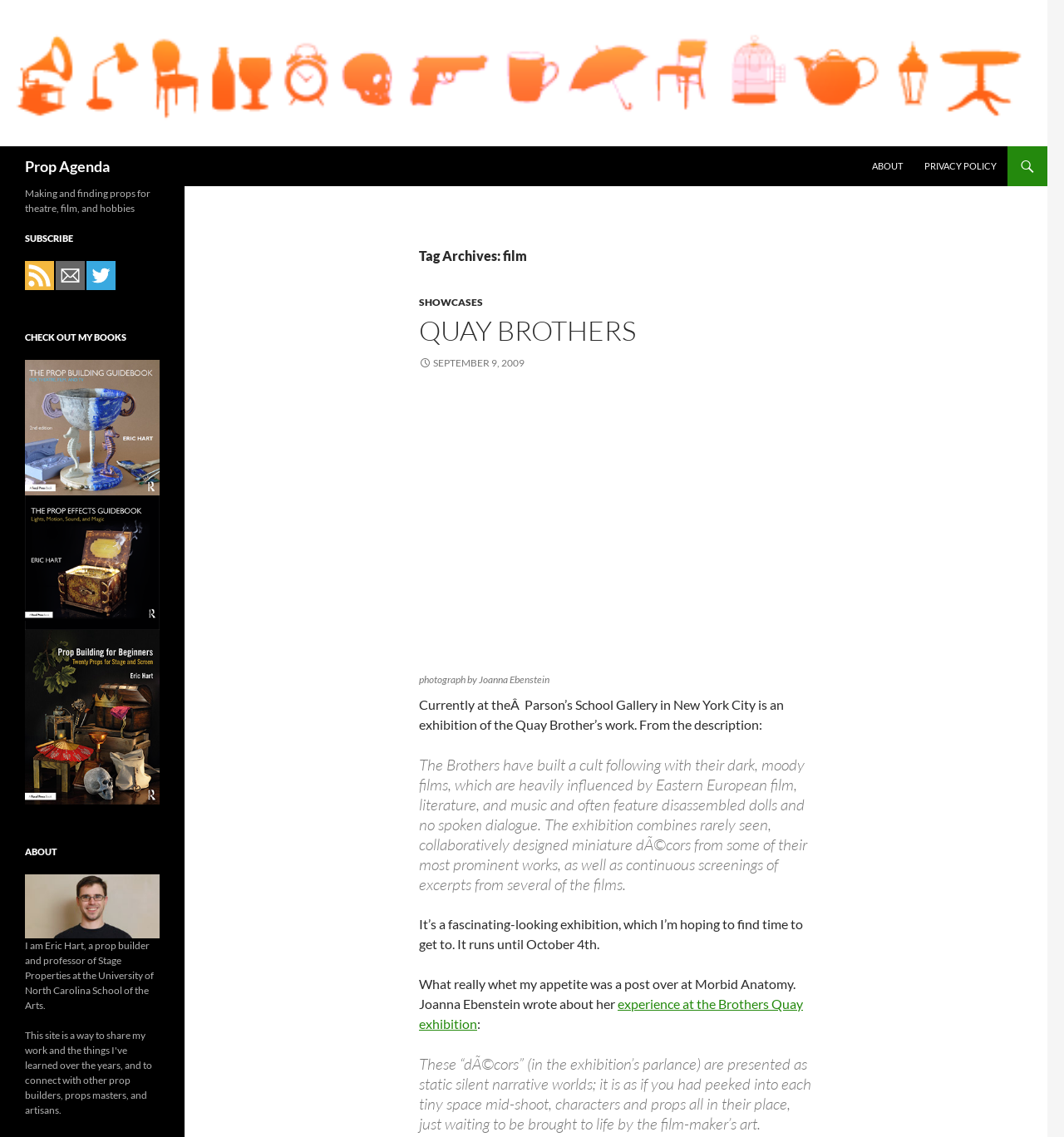Carefully observe the image and respond to the question with a detailed answer:
What is the name of the exhibition mentioned?

The exhibition mentioned is the Quay Brothers' work, which is currently at the Parson's School Gallery in New York City, as described in the article.